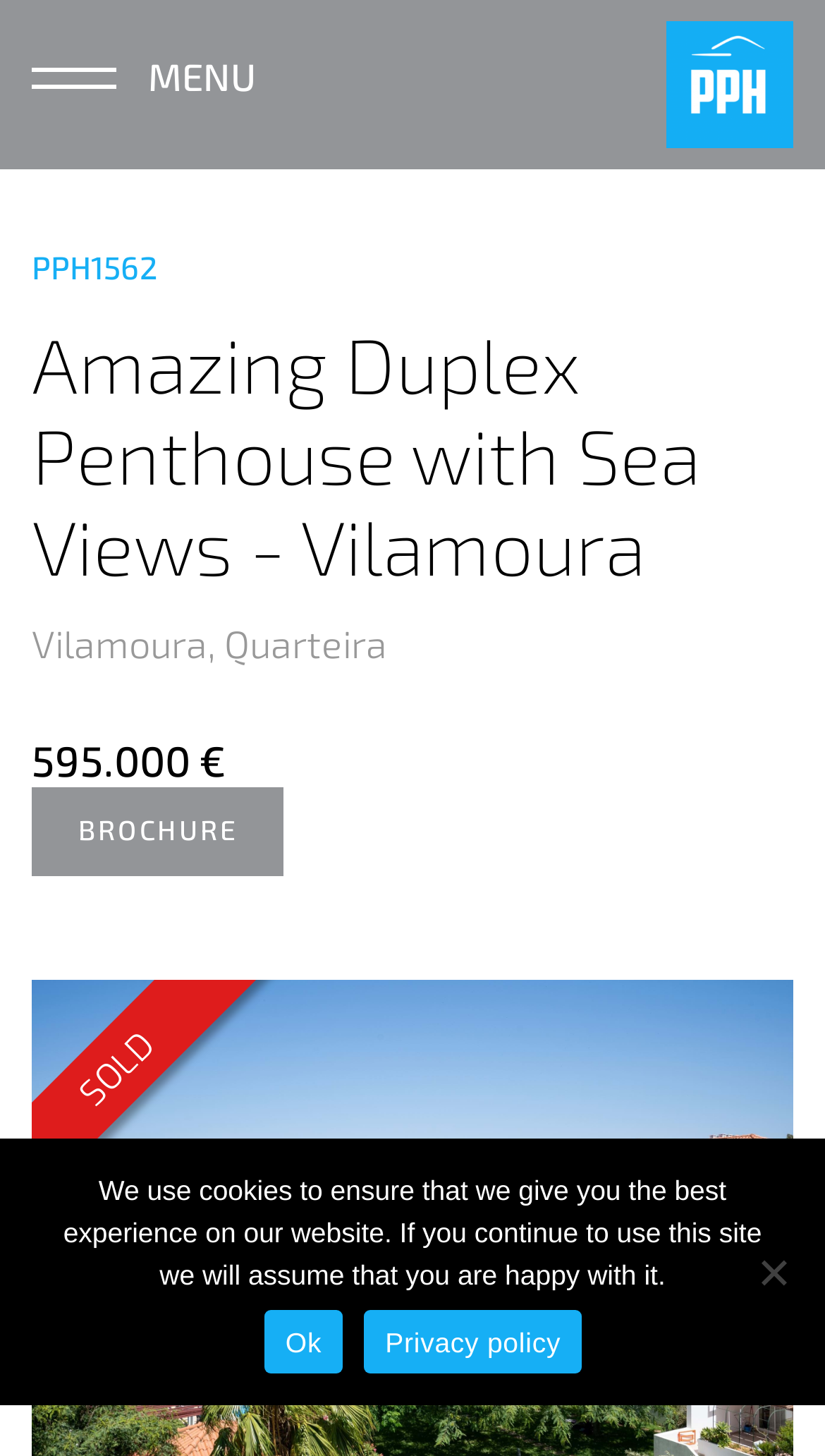What is the location of the property?
With the help of the image, please provide a detailed response to the question.

I found the location of the property by looking at the text 'Vilamoura, Quarteira' which is located below the property title and above the price.